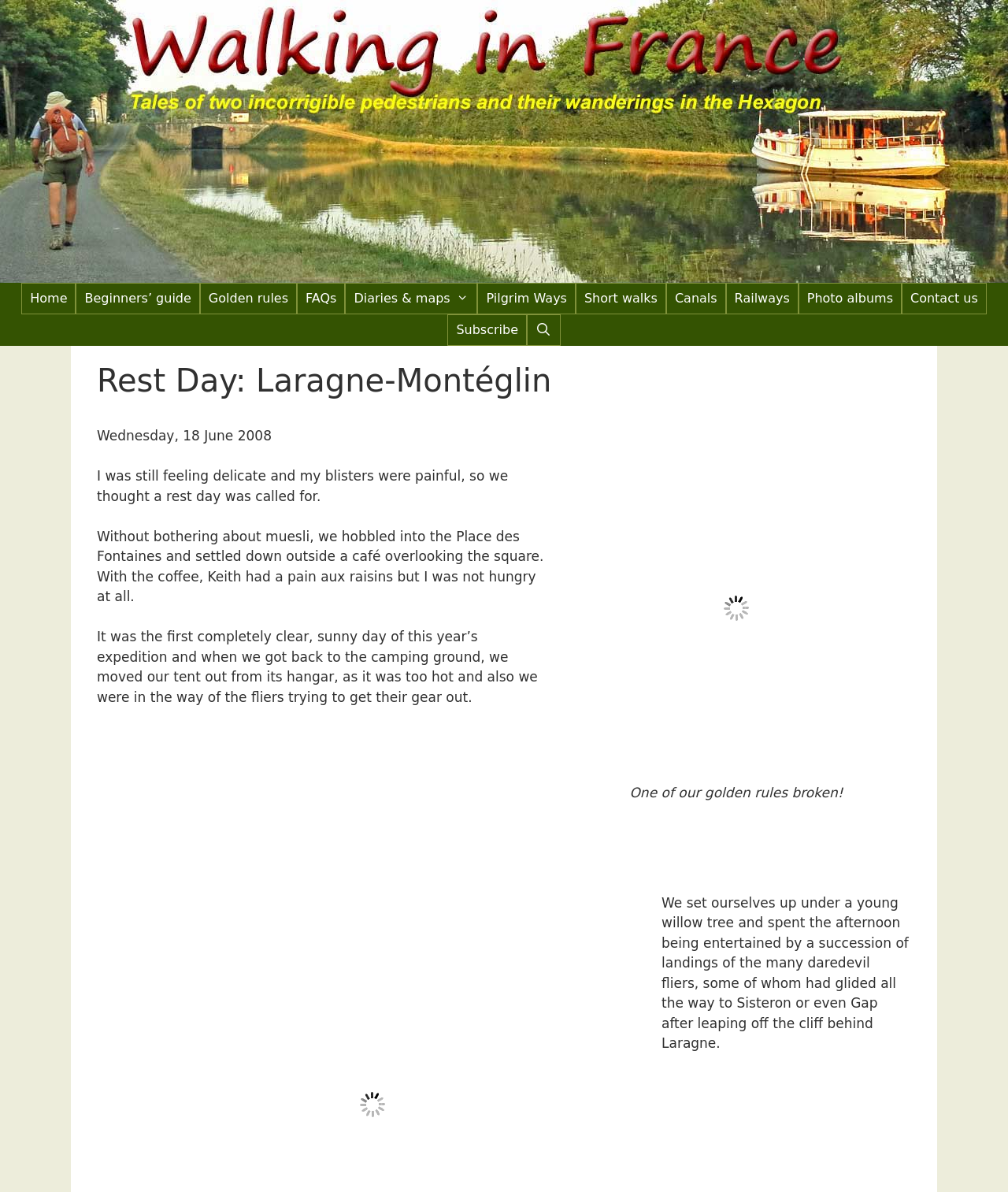Give a detailed account of the webpage.

The webpage is about a rest day in Laragne-Montéglin, France, while walking. At the top, there is a banner with the site's name and a navigation menu with 11 links, including "Home", "Beginners' guide", "Golden rules", and others. Below the navigation menu, there is a header with the title "Rest Day: Laragne-Montéglin". 

To the right of the header, there is a figure with an image of a person walking in France, with a caption below it. Below the figure, there are four paragraphs of text describing the rest day, including the author's feelings, activities, and observations. The text is positioned on the left side of the page, with a significant amount of space on the right side. 

At the bottom of the page, there is a section with a single paragraph of text, which appears to be a continuation of the story, describing the afternoon's events.